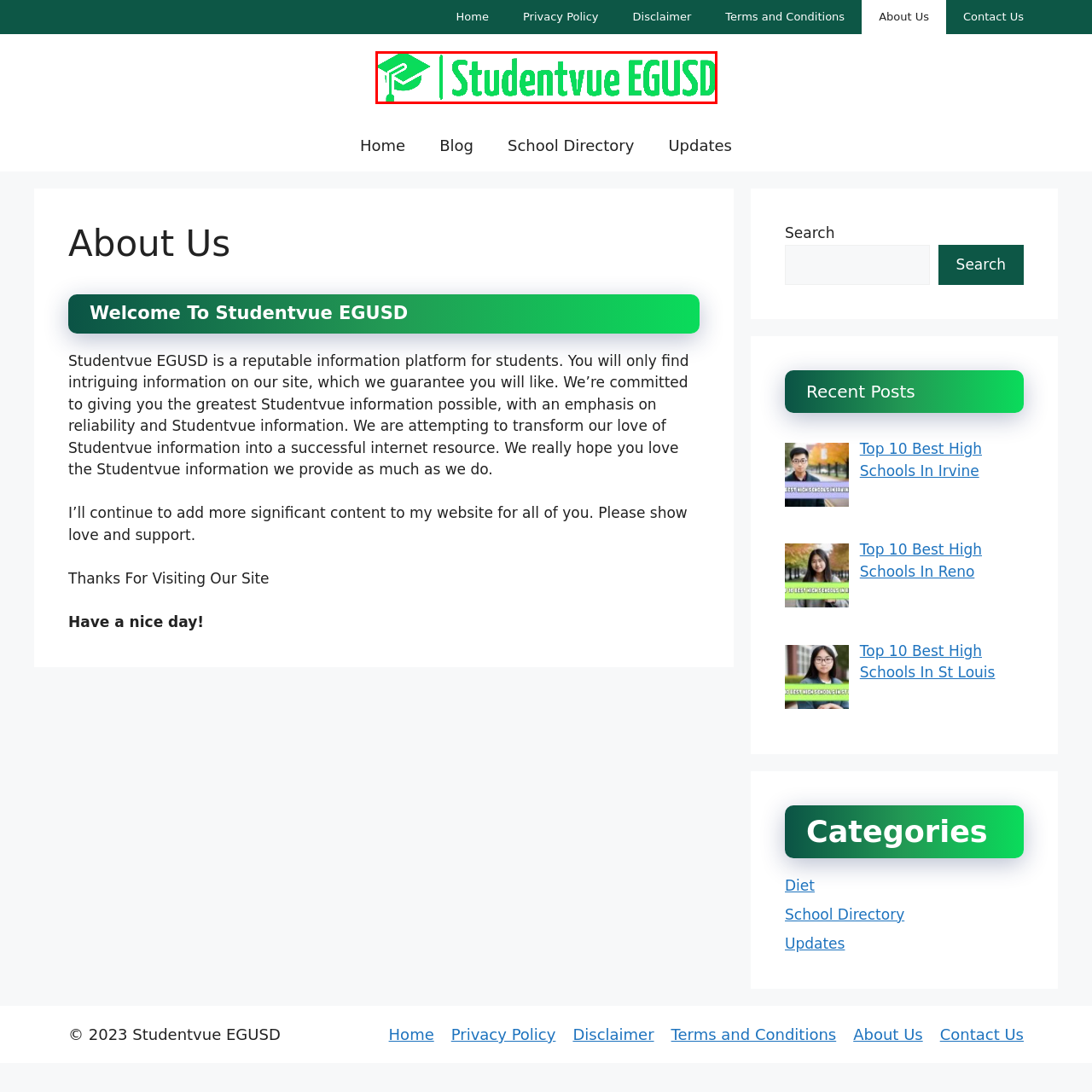Explain in detail what is depicted in the image enclosed by the red boundary.

The image showcases the logo of "Studentvue EGUSD," a reputable online platform designed to provide essential information for students. The logo prominently features an academic graduation cap symbolizing education and achievement, accompanied by the bold, green text "Studentvue EGUSD." This logo reflects the site's focus on delivering reliable and engaging educational content, emphasizing its dedication to enhancing the student experience within the Elk Grove Unified School District (EGUSD).